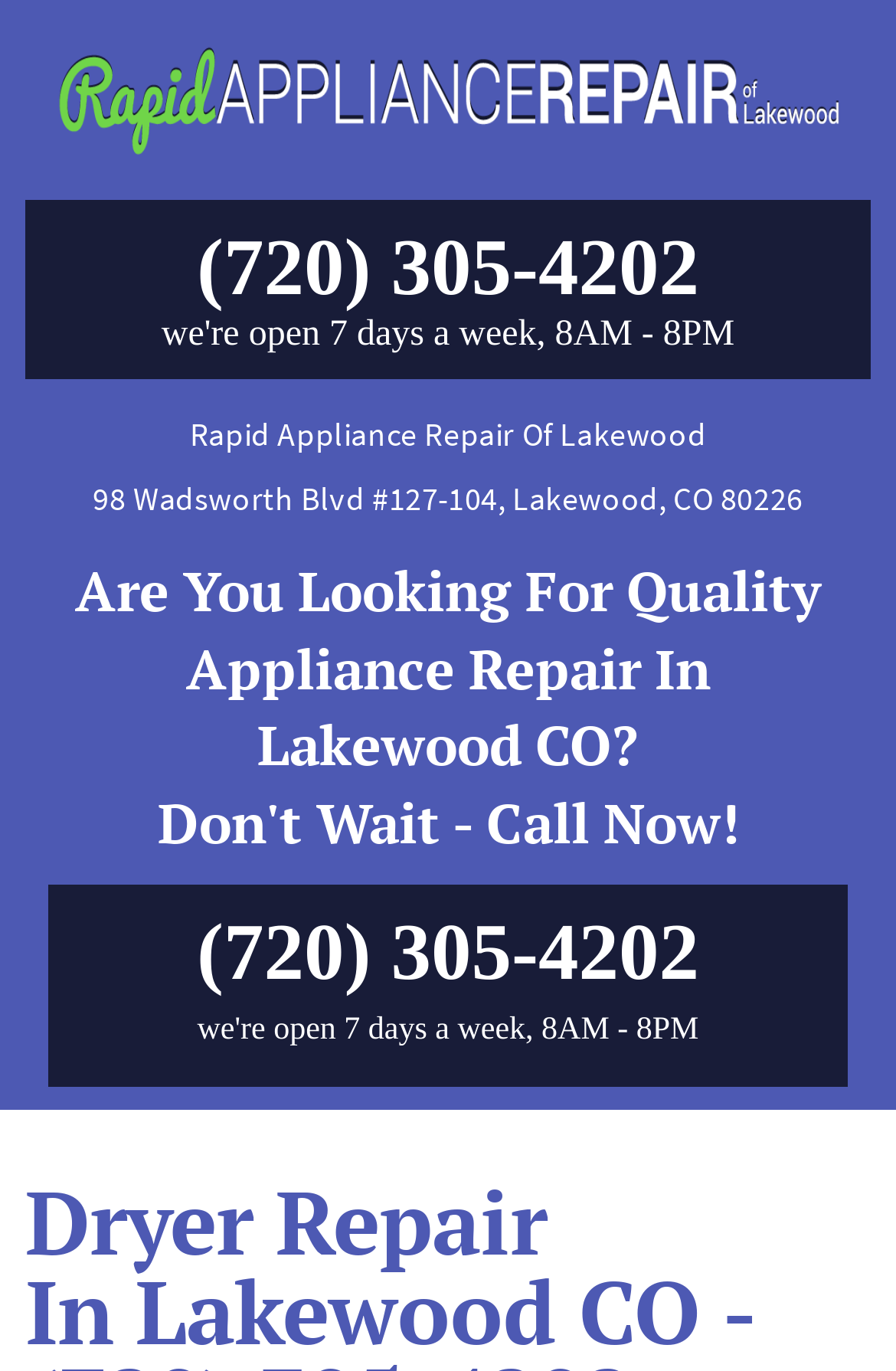Using the description: "title="Homepage"", identify the bounding box of the corresponding UI element in the screenshot.

[0.054, 0.099, 0.946, 0.127]